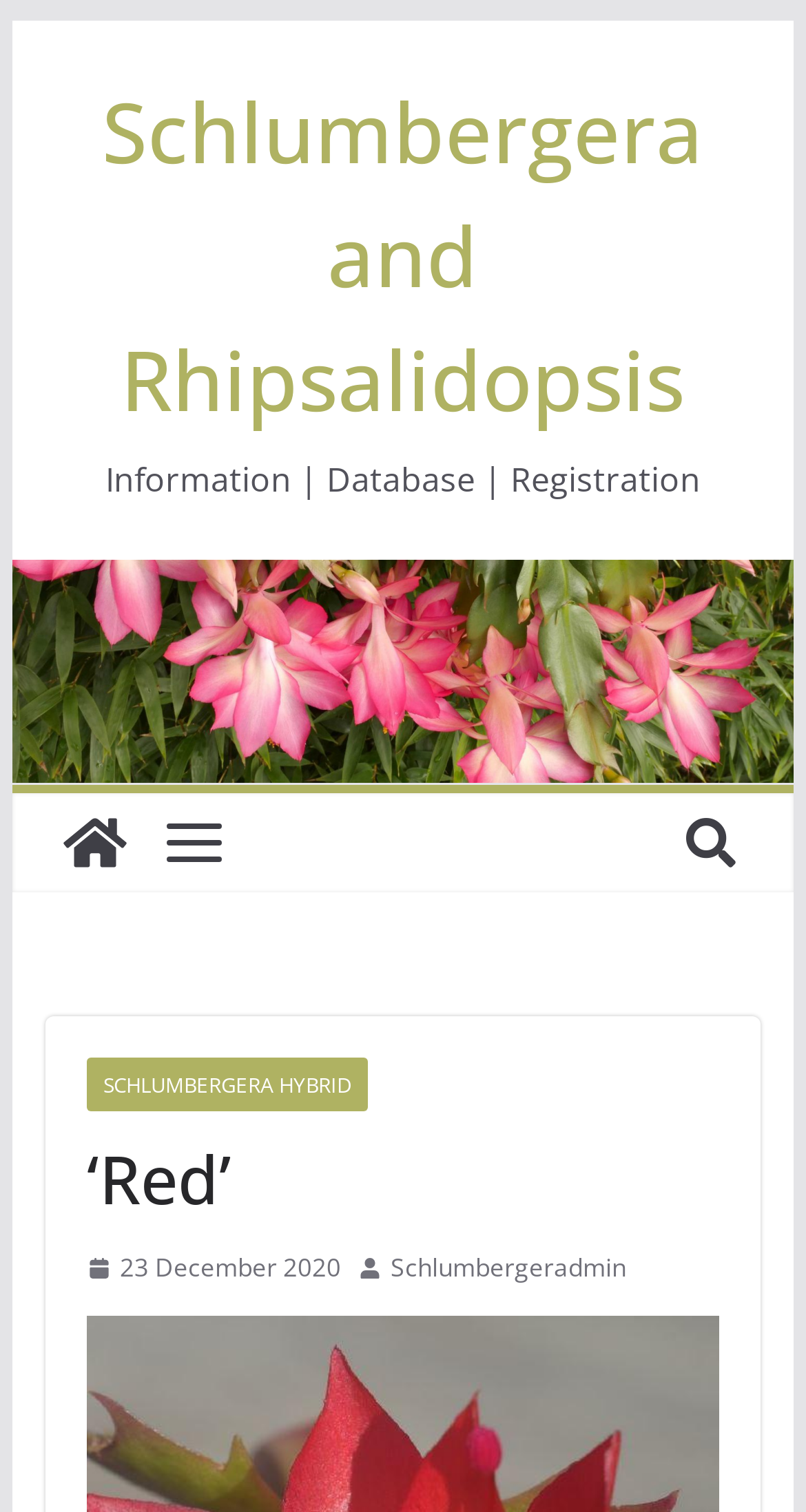Find the bounding box coordinates for the UI element that matches this description: "Schlumbergera and Rhipsalidopsis".

[0.127, 0.049, 0.873, 0.288]